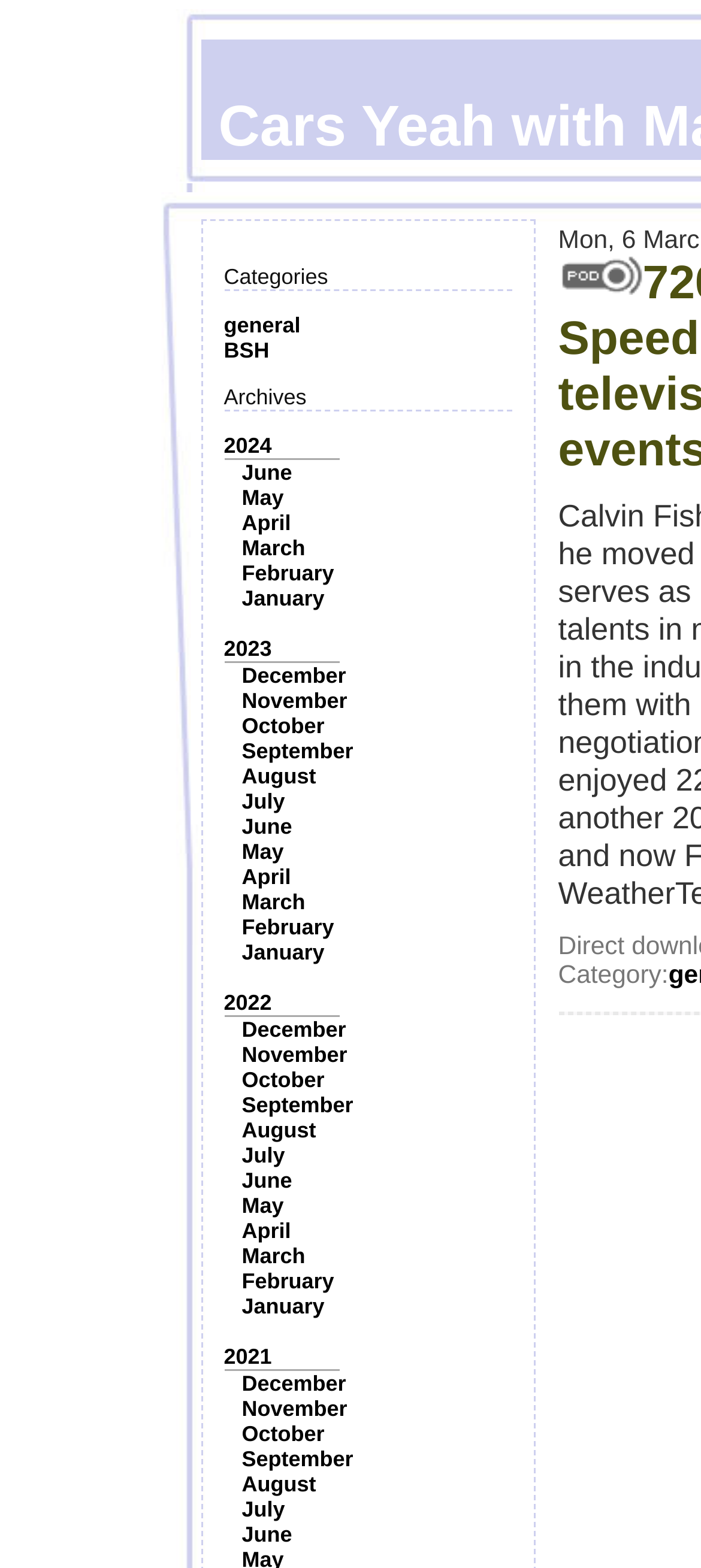How many years of archives are available on the webpage?
Based on the screenshot, provide your answer in one word or phrase.

At least 3